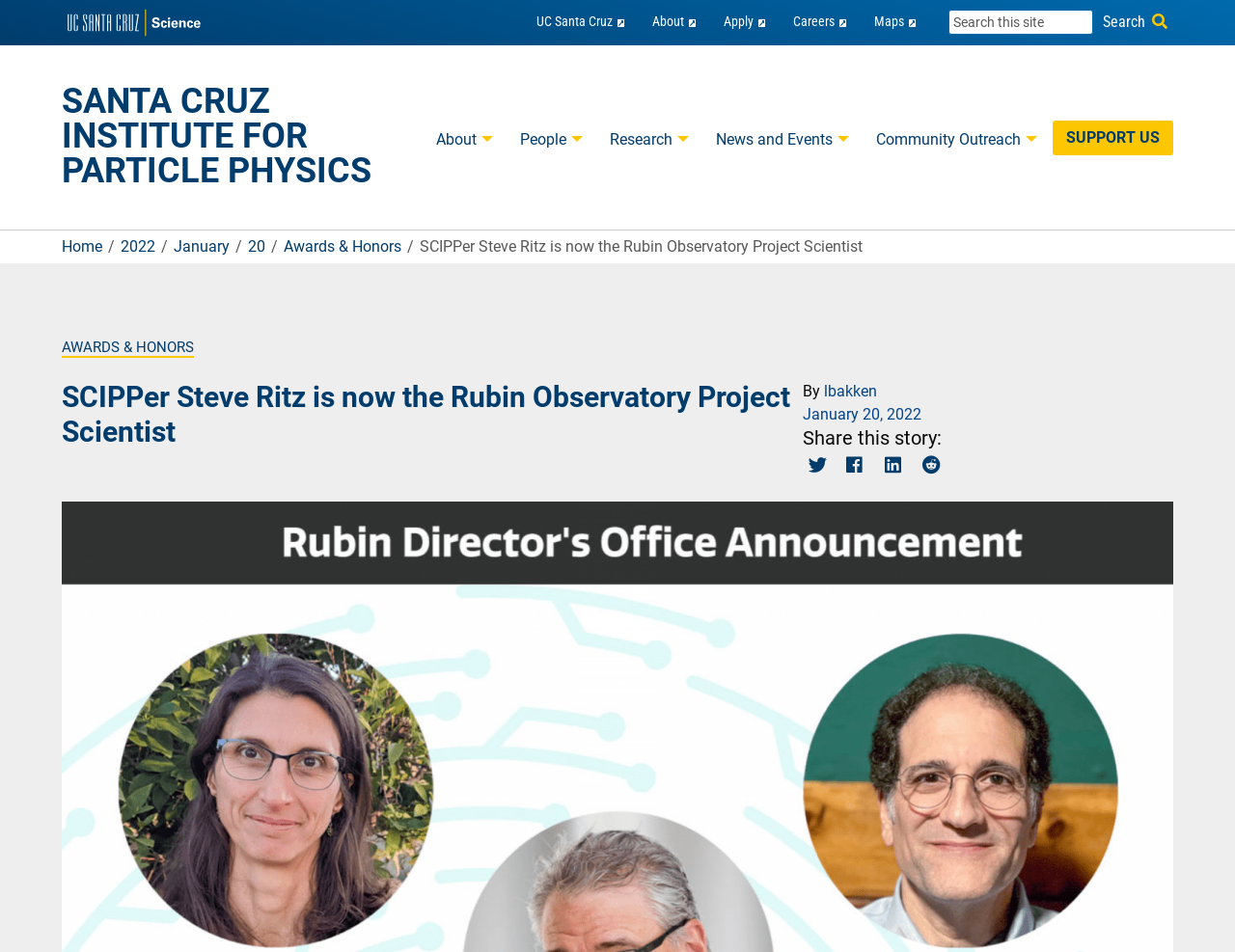Calculate the bounding box coordinates of the UI element given the description: "Support us".

[0.852, 0.126, 0.95, 0.163]